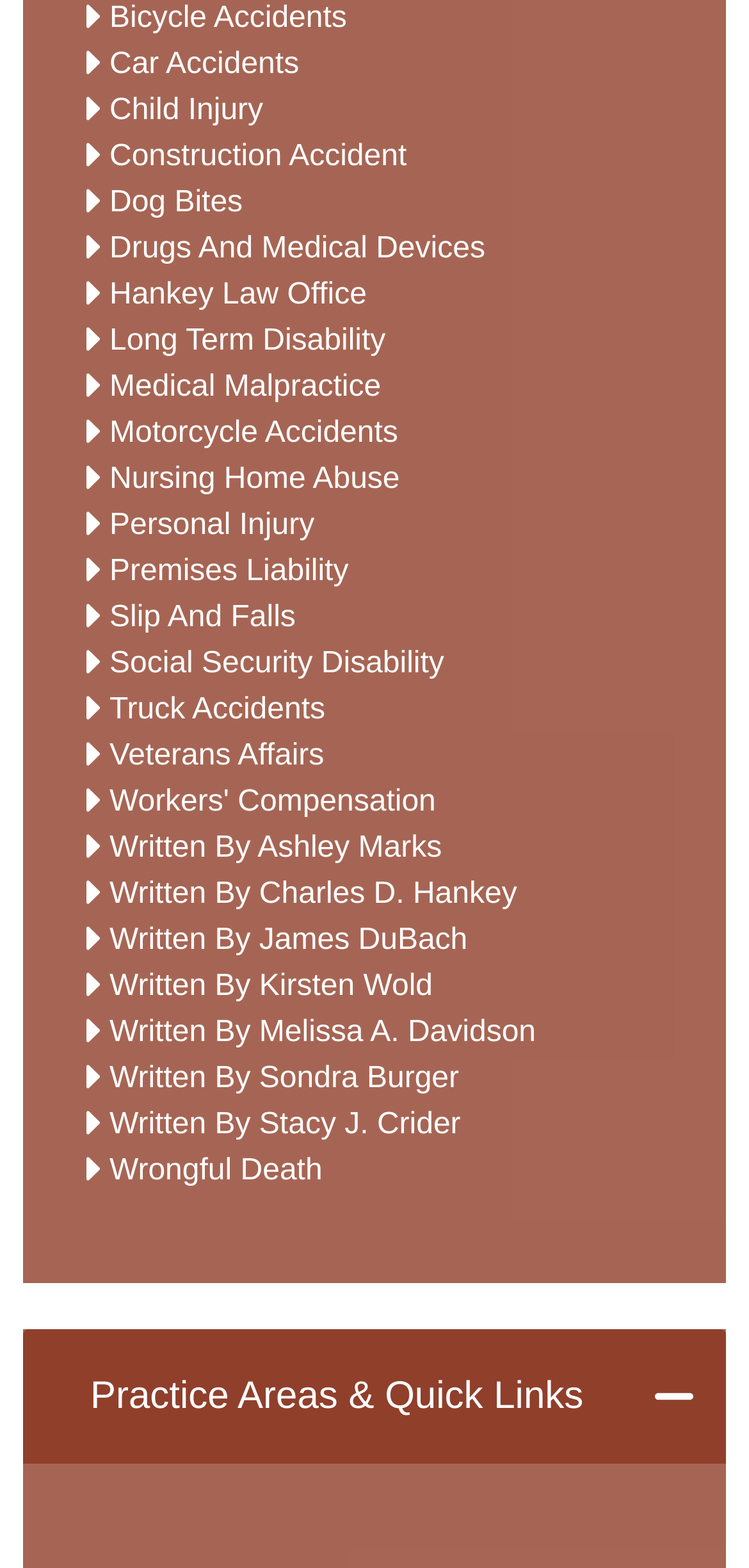Can you give a detailed response to the following question using the information from the image? What is the name of the law office?

I looked at the list of links under the 'Practice Areas & Quick Links' section and found a link that says 'Hankey Law Office', which suggests that it is the name of the law office.